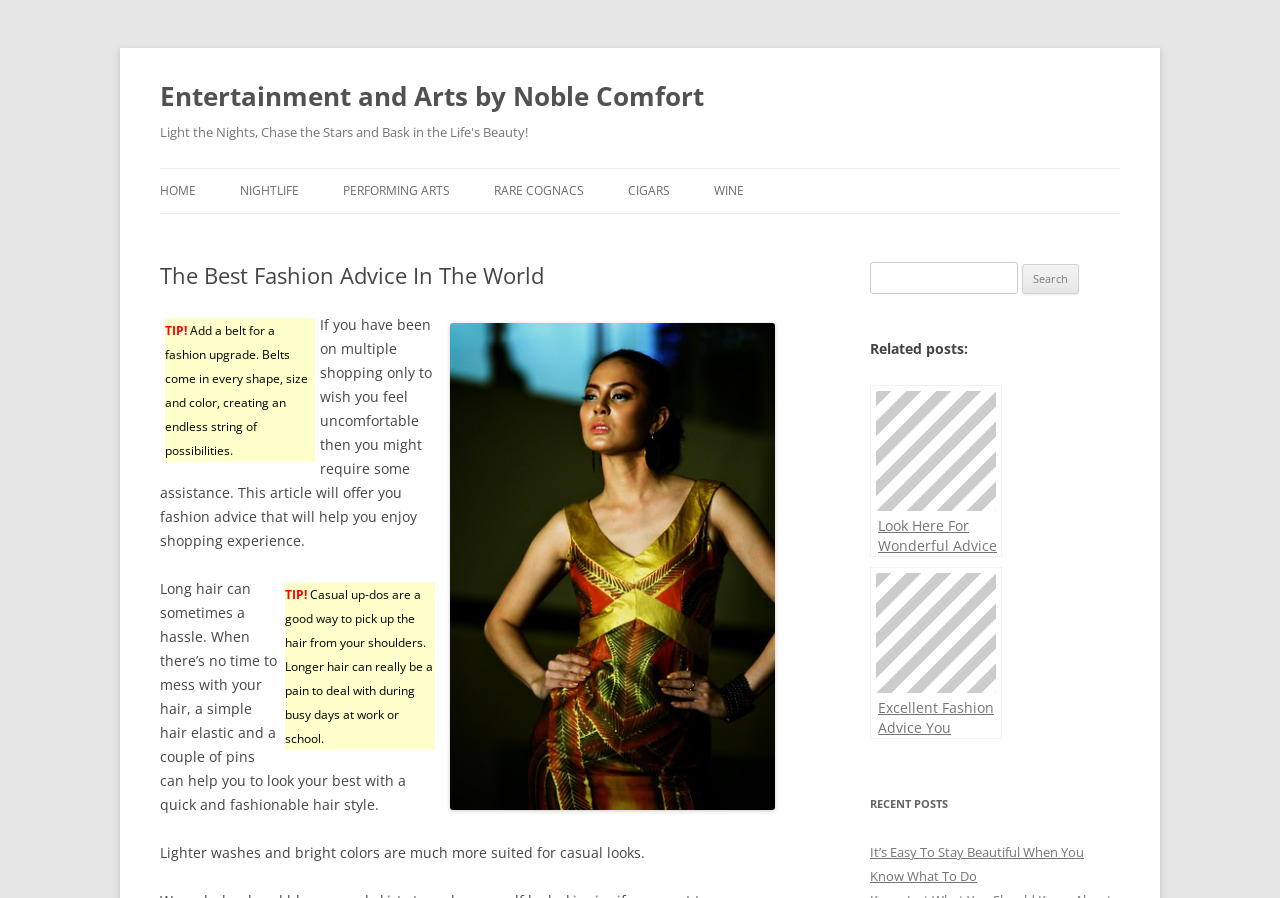What is the alternative to dealing with long hair on busy days?
Please provide a comprehensive answer to the question based on the webpage screenshot.

The webpage suggests that when there is no time to deal with long hair, a simple solution is to use a hair elastic and a couple of pins to achieve a quick and fashionable hairstyle.